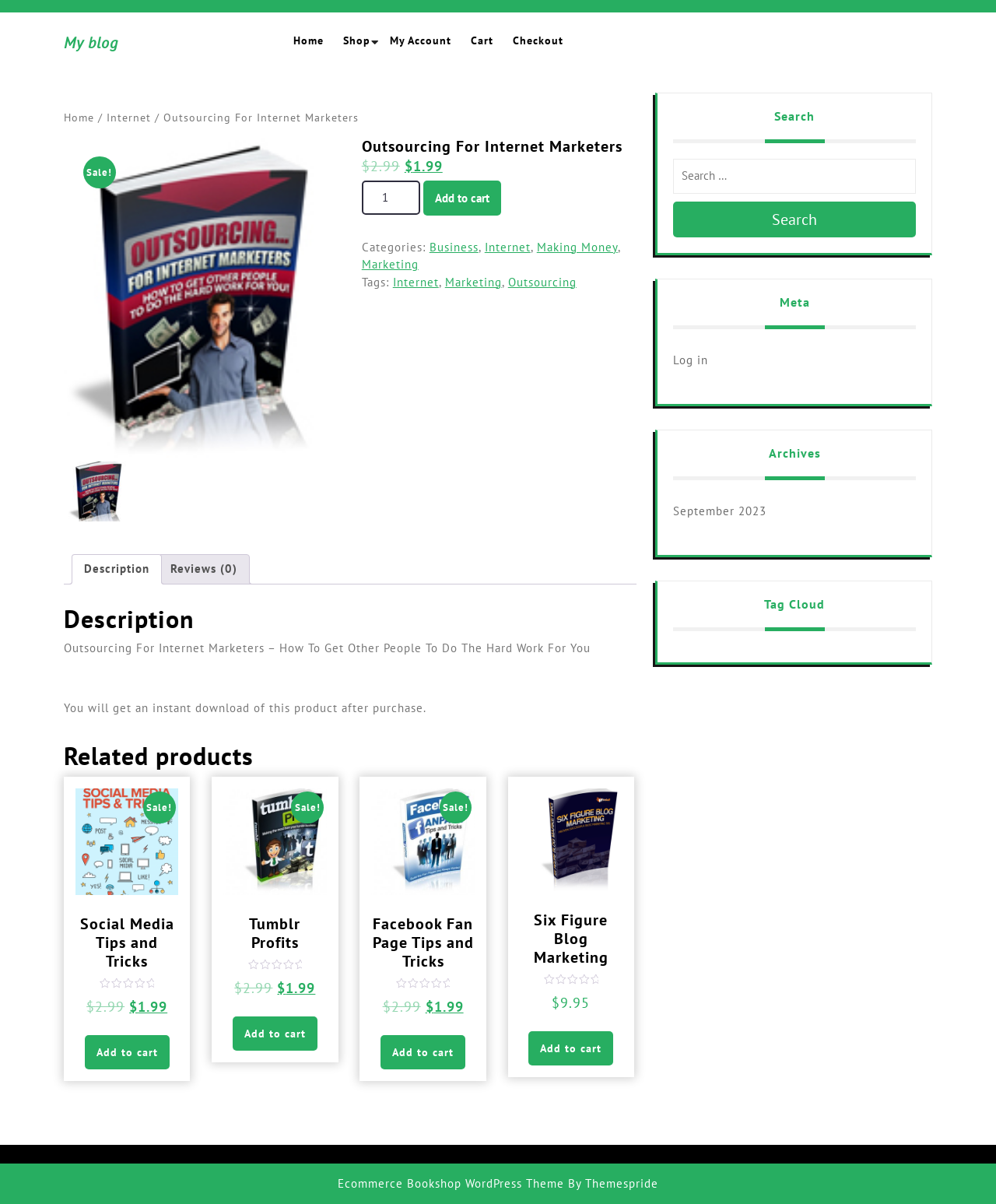What are the categories of the product?
Based on the screenshot, give a detailed explanation to answer the question.

I found the answer by looking at the links under the 'Categories:' label, which are 'Business', 'Internet', 'Making Money', and 'Marketing'.